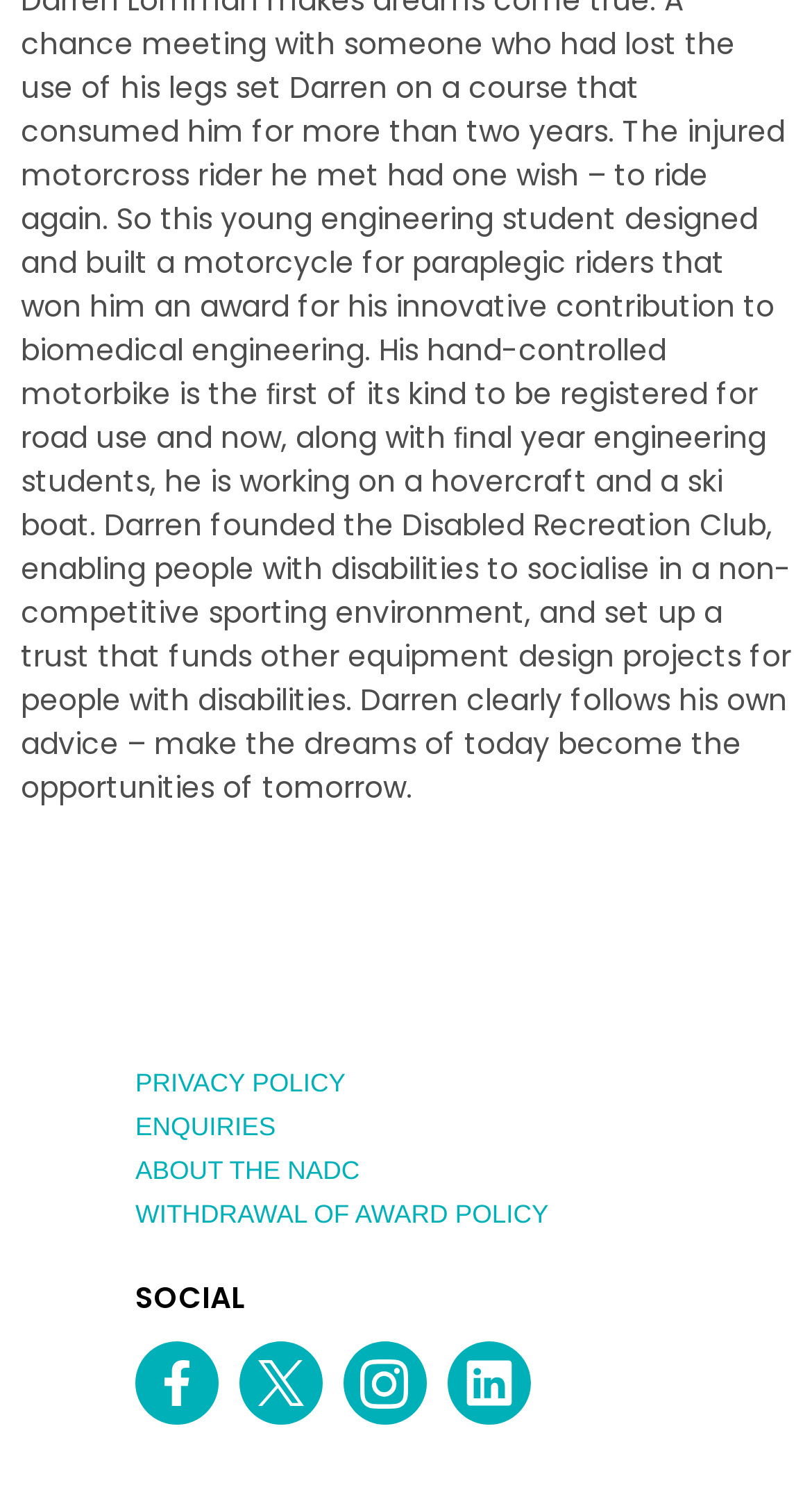Given the element description: "Main Menu", predict the bounding box coordinates of the UI element it refers to, using four float numbers between 0 and 1, i.e., [left, top, right, bottom].

None